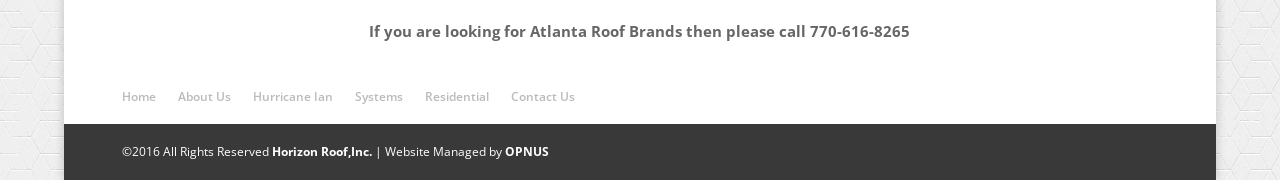What is the name of the company that owns the website?
Using the image, answer in one word or phrase.

Horizon Roof,Inc.